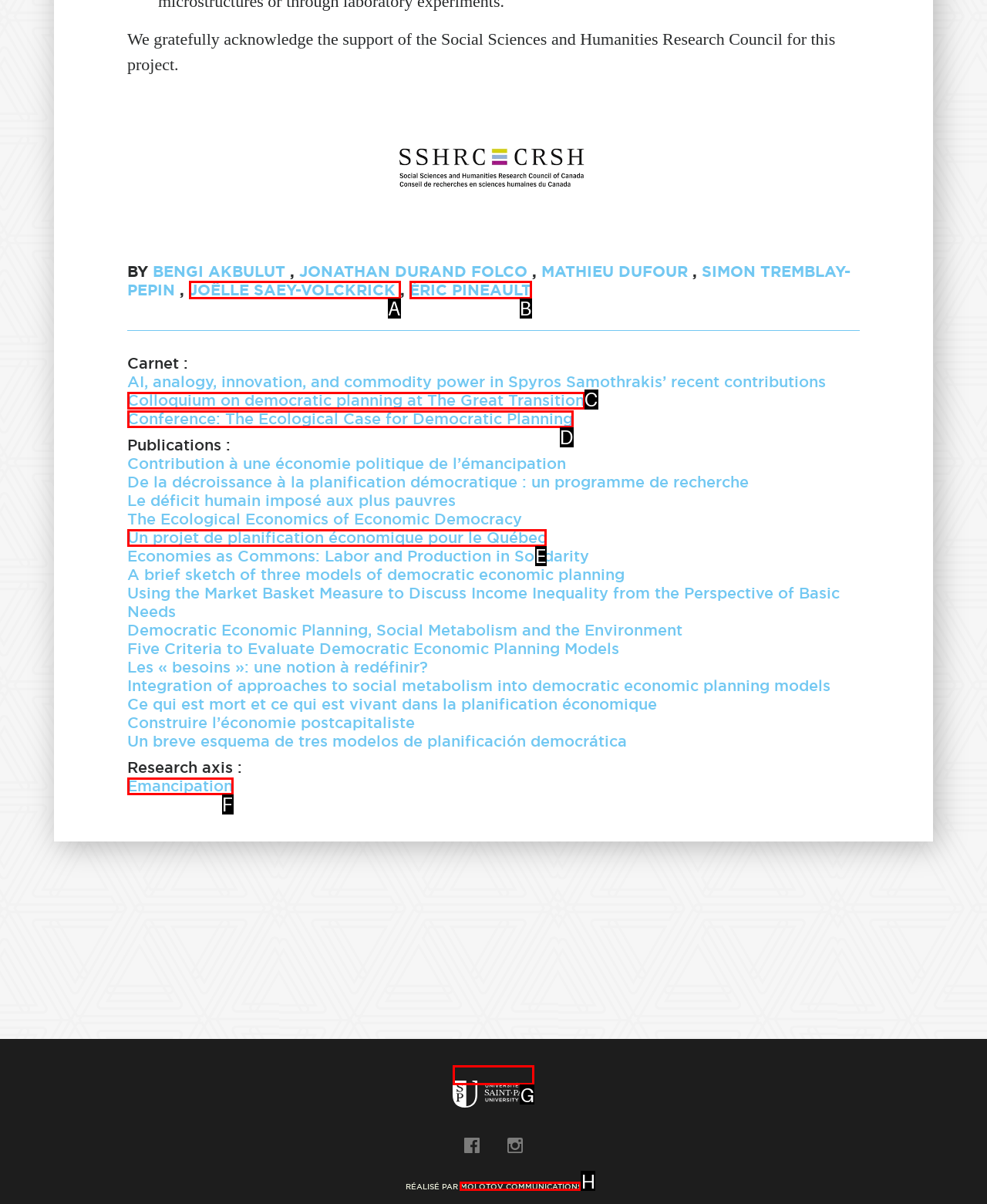Choose the letter of the option you need to click to Visit the website of MOLOTOV COMMUNICATIONS. Answer with the letter only.

H